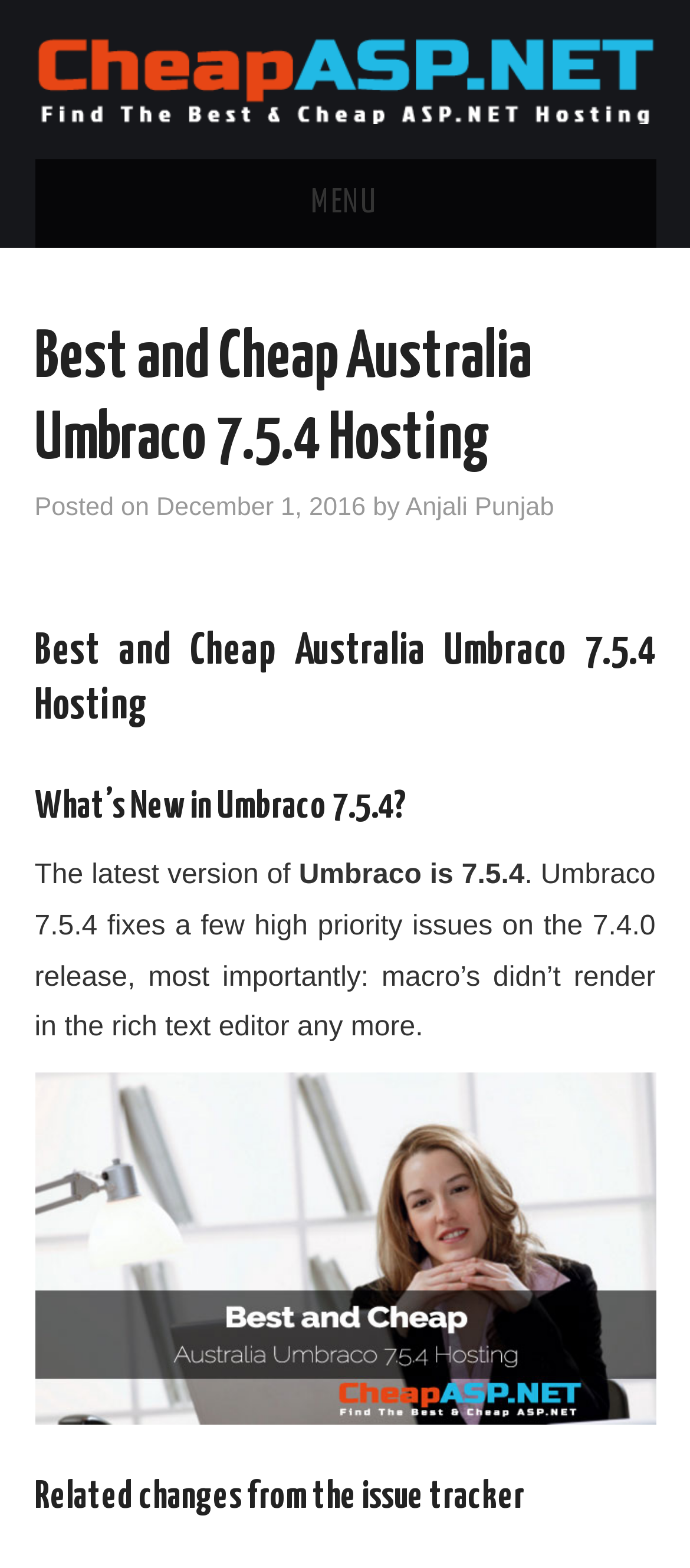Detail the webpage's structure and highlights in your description.

The webpage is about Best and Cheap Australia Umbraco 7.5.4 Hosting and Cheap ASP.NET Hosting. At the top, there is a logo image with the text "Cheap ASP.NET Hosting" next to it. Below the logo, there is a menu section with links to various hosting options, including ASP.NET Hosting, .NET MVC Hosting, Windows Hosting, Windows Cloud Hosting, and Windows Dedicated Server. 

To the right of the menu section, there is a main content area. At the top of this area, there is a heading that reads "Best and Cheap Australia Umbraco 7.5.4 Hosting". Below this heading, there is a section with information about the posting date and author. The posting date is December 1, 2016, and the author is Anjali Punjab.

Further down, there is another heading that reads "What’s New in Umbraco 7.5.4?". This section describes the latest version of Umbraco, version 7.5.4, which fixes some high-priority issues from the previous release. The text explains that macro’s didn’t render in the rich text editor anymore, and this issue has been fixed.

Below this section, there is a link to "Best and Cheap Australia Umbraco 7.5.4 Hosting" with an accompanying image. Finally, at the bottom of the main content area, there is a heading that reads "Related changes from the issue tracker".